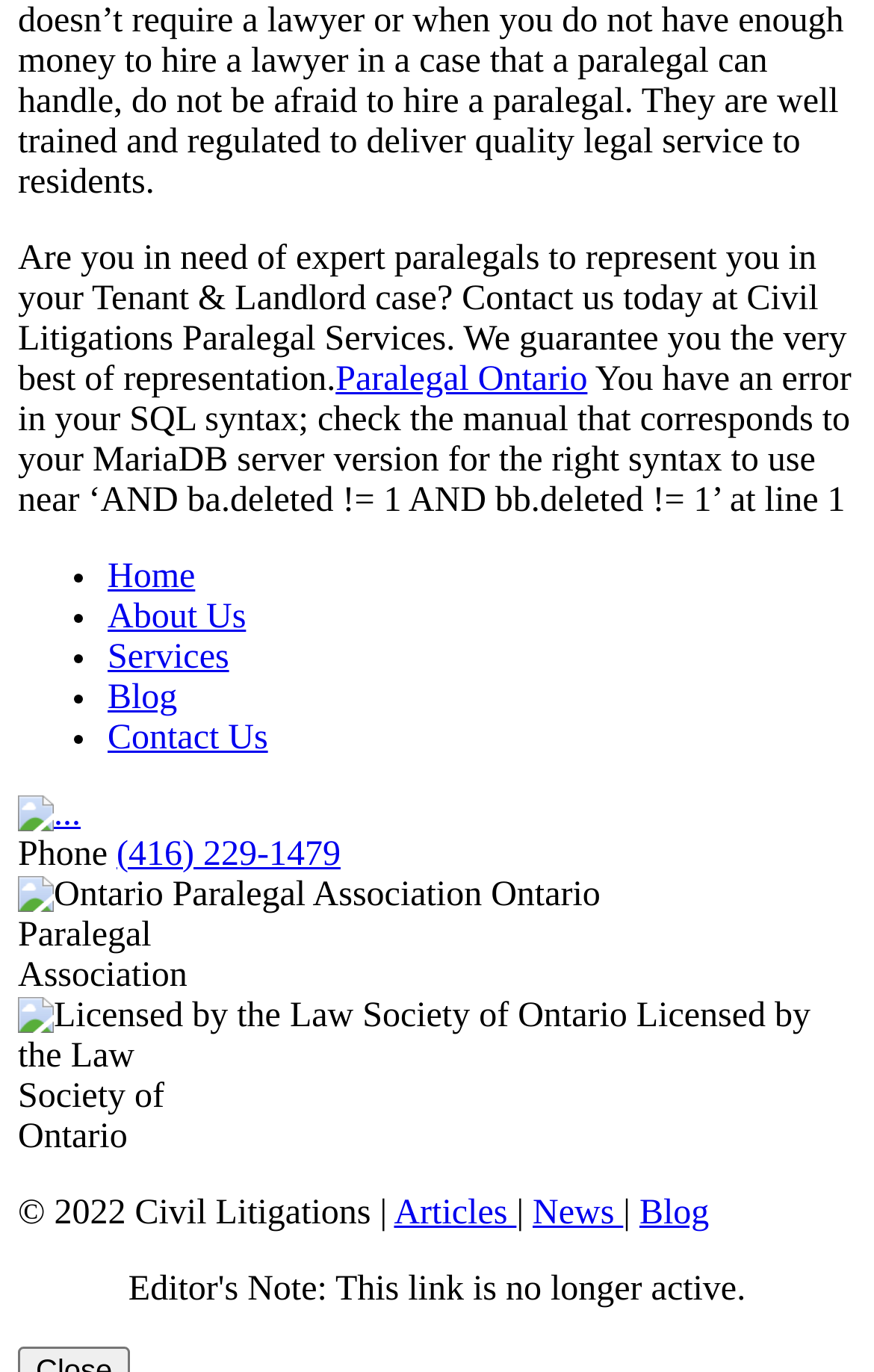Please determine the bounding box coordinates for the UI element described here. Use the format (top-left x, top-left y, bottom-right x, bottom-right y) with values bounded between 0 and 1: About Us

[0.123, 0.435, 0.281, 0.463]